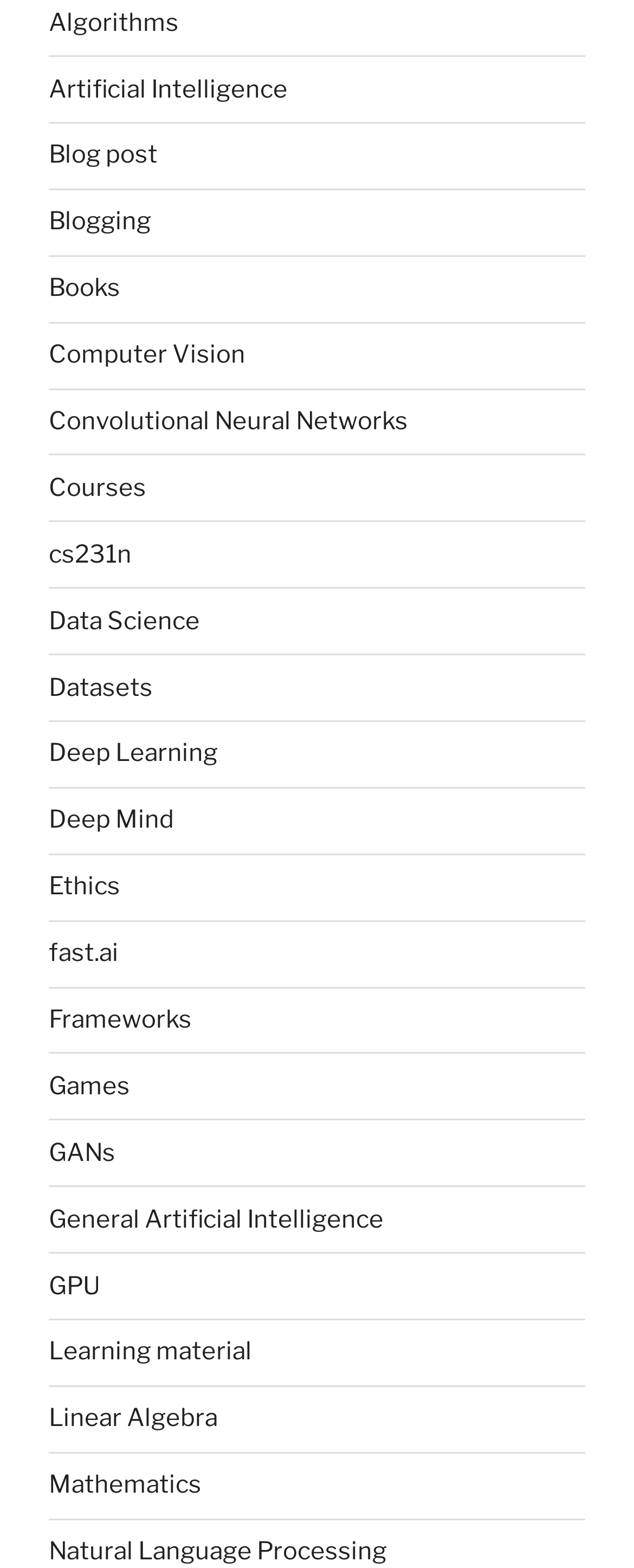Please indicate the bounding box coordinates for the clickable area to complete the following task: "Learn about Computer Vision". The coordinates should be specified as four float numbers between 0 and 1, i.e., [left, top, right, bottom].

[0.077, 0.217, 0.387, 0.236]